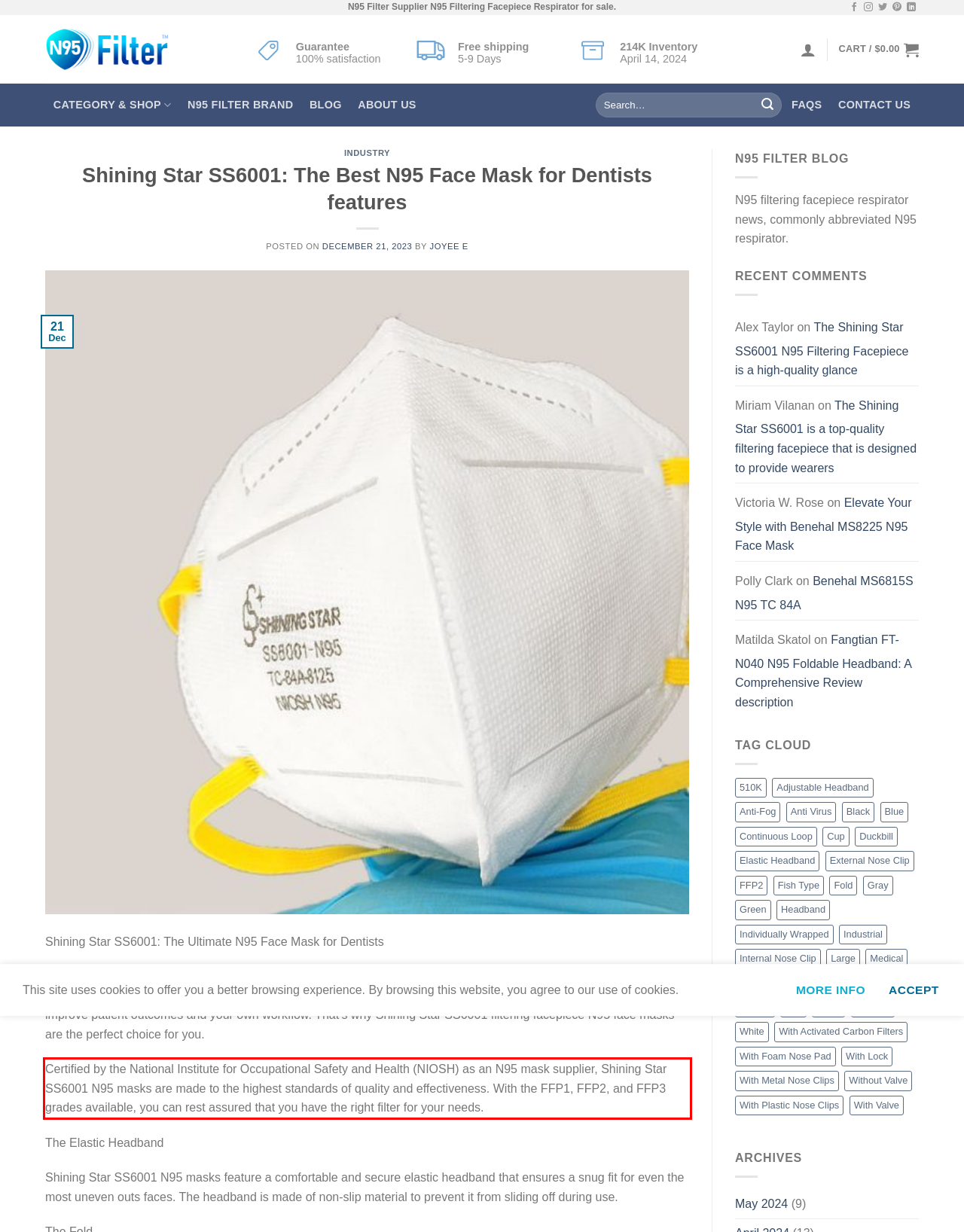Please take the screenshot of the webpage, find the red bounding box, and generate the text content that is within this red bounding box.

Certified by the National Institute for Occupational Safety and Health (NIOSH) as an N95 mask supplier, Shining Star SS6001 N95 masks are made to the highest standards of quality and effectiveness. With the FFP1, FFP2, and FFP3 grades available, you can rest assured that you have the right filter for your needs.